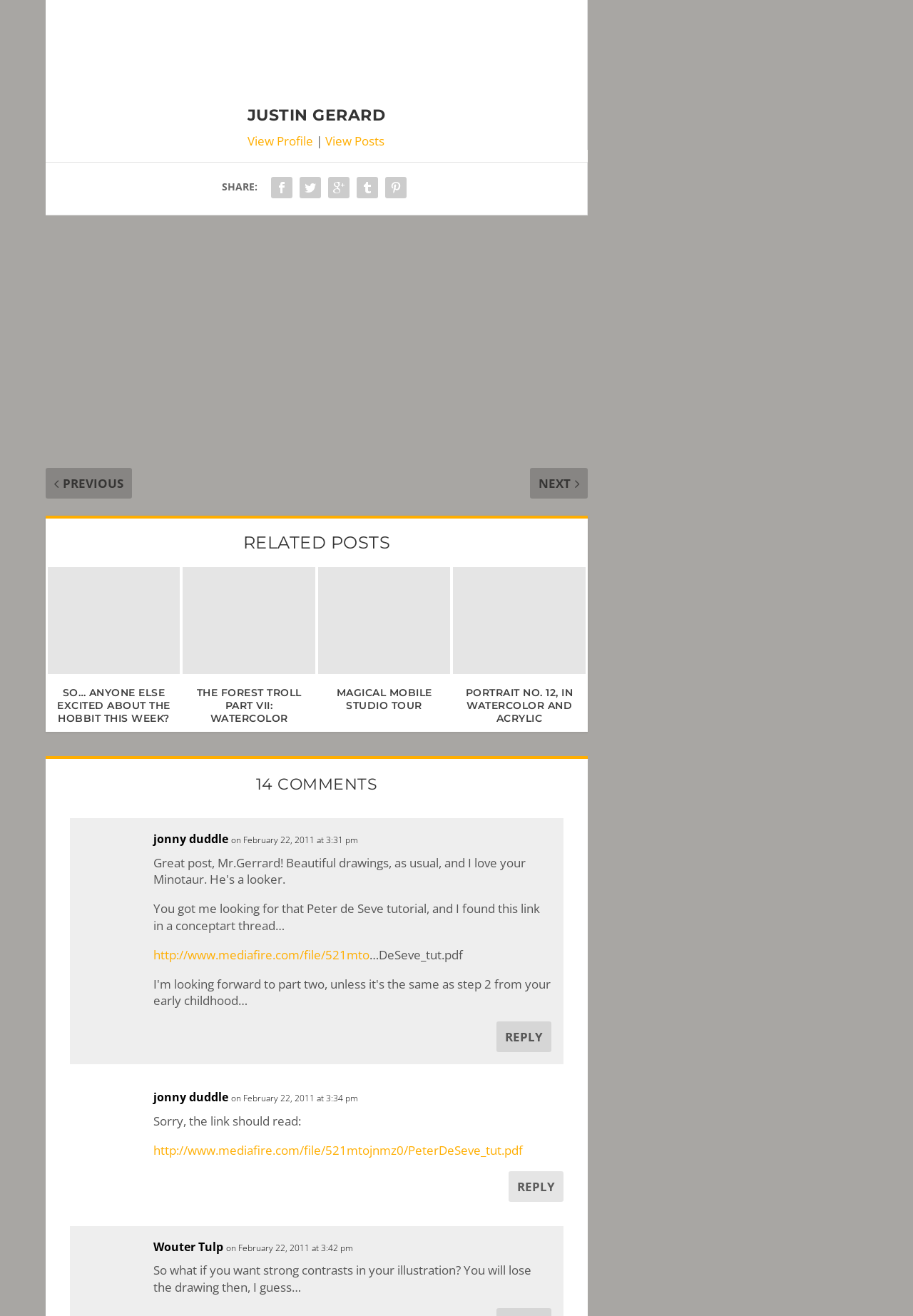Specify the bounding box coordinates (top-left x, top-left y, bottom-right x, bottom-right y) of the UI element in the screenshot that matches this description: Magical Mobile Studio Tour

[0.368, 0.483, 0.473, 0.503]